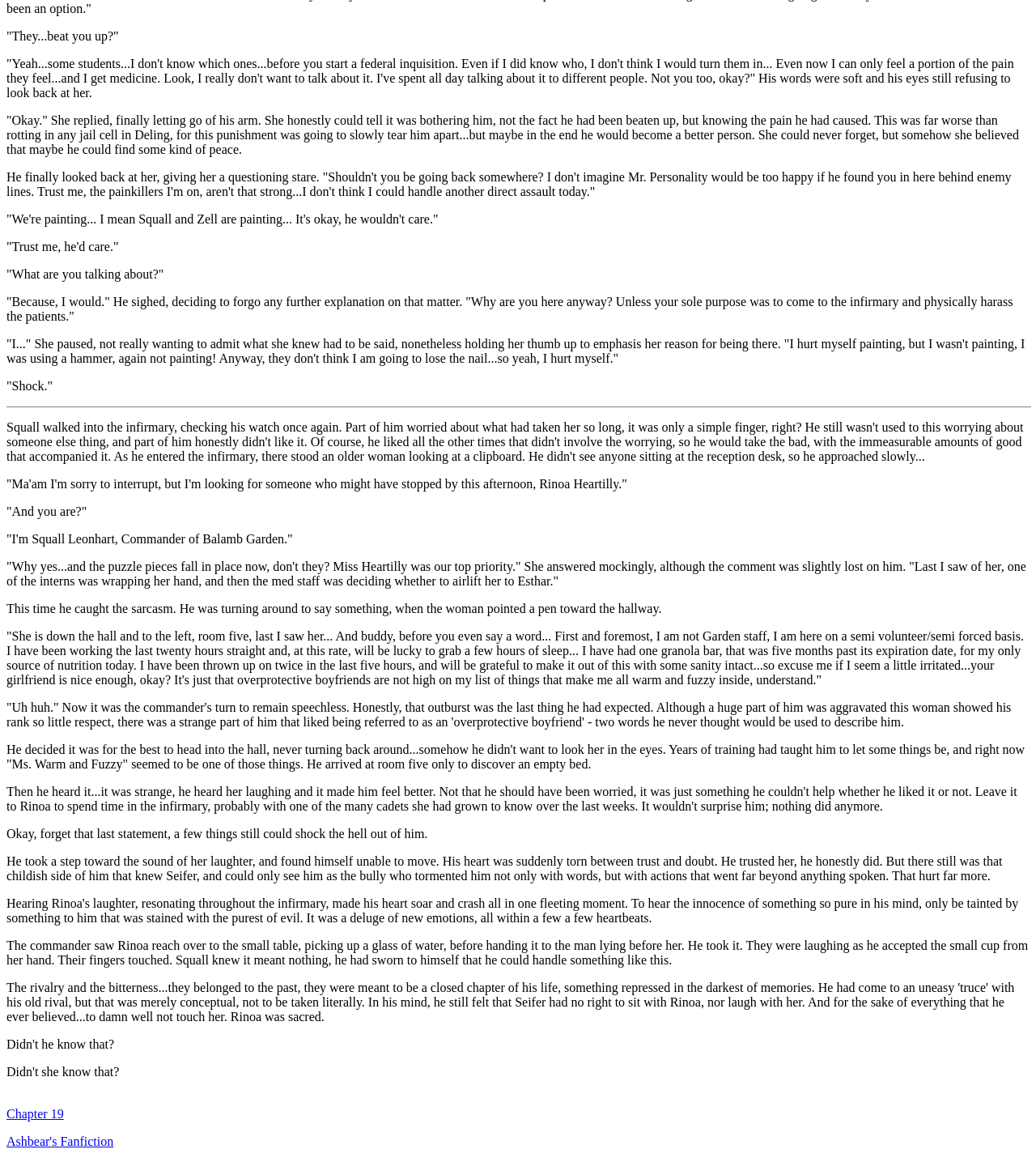How many people are mentioned in the conversation?
Please look at the screenshot and answer using one word or phrase.

5